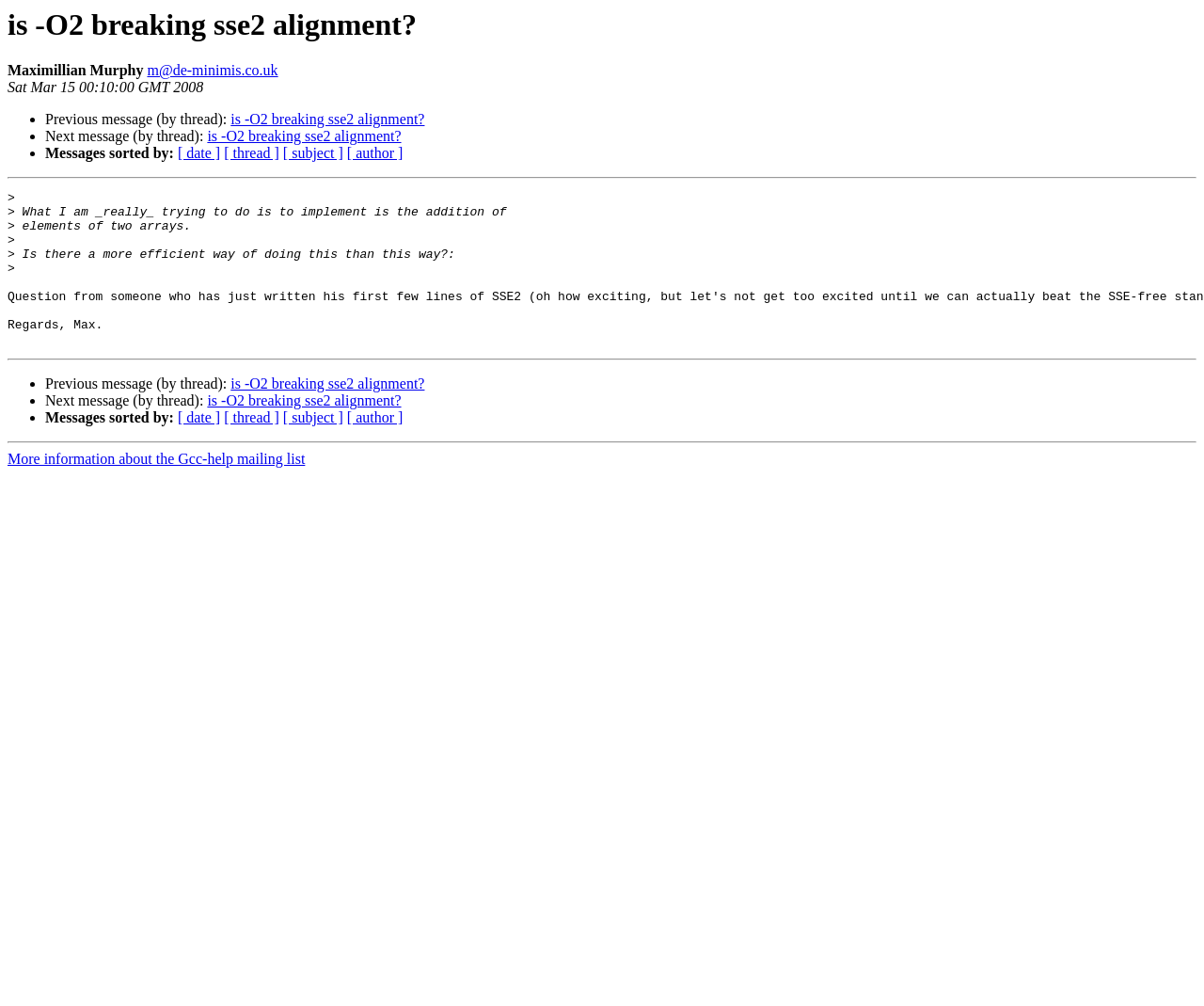Determine the bounding box coordinates for the area you should click to complete the following instruction: "Go to the next page".

None